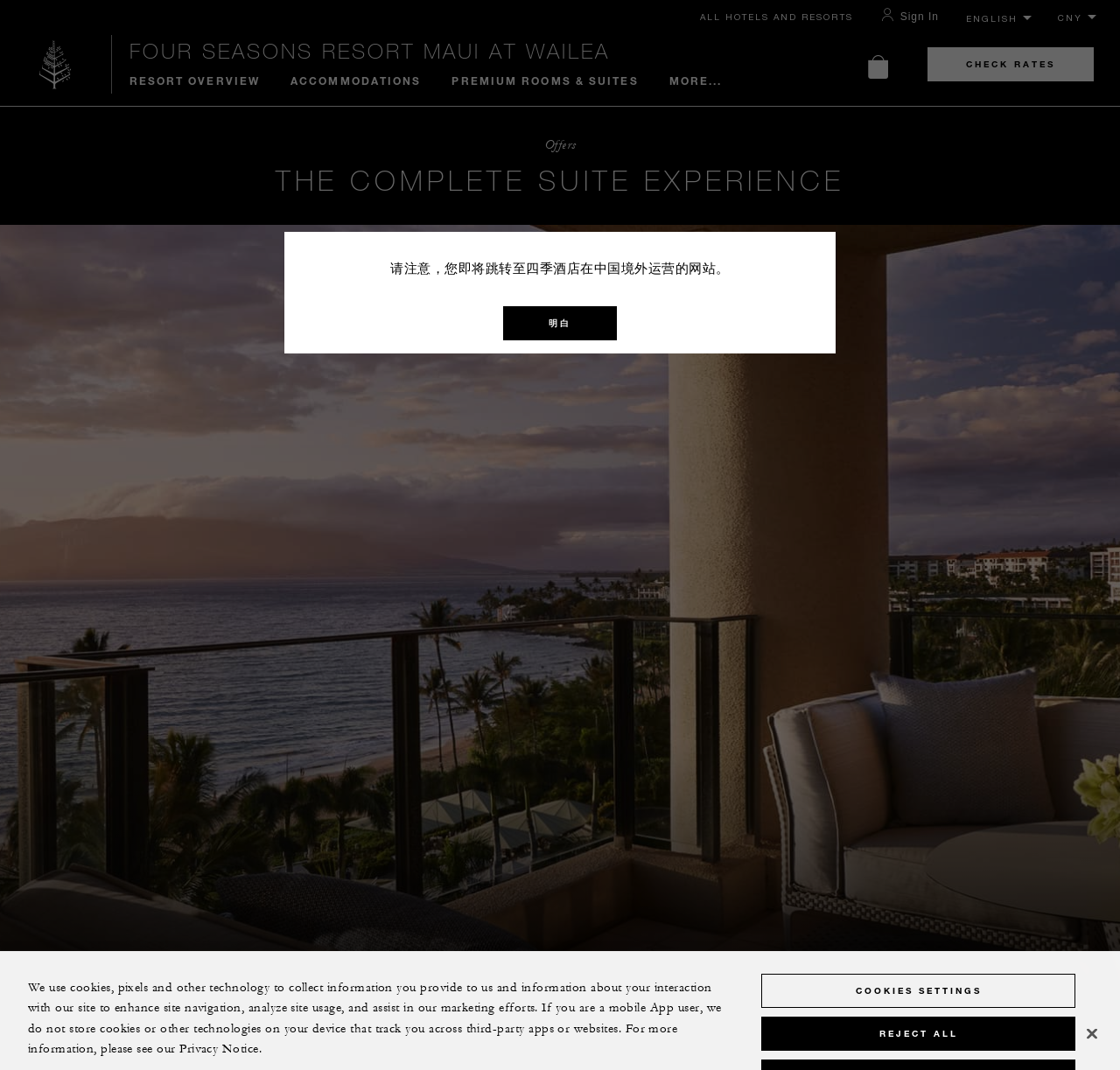Determine the bounding box coordinates for the element that should be clicked to follow this instruction: "Go to the Four Seasons home page". The coordinates should be given as four float numbers between 0 and 1, in the format [left, top, right, bottom].

[0.023, 0.037, 0.075, 0.082]